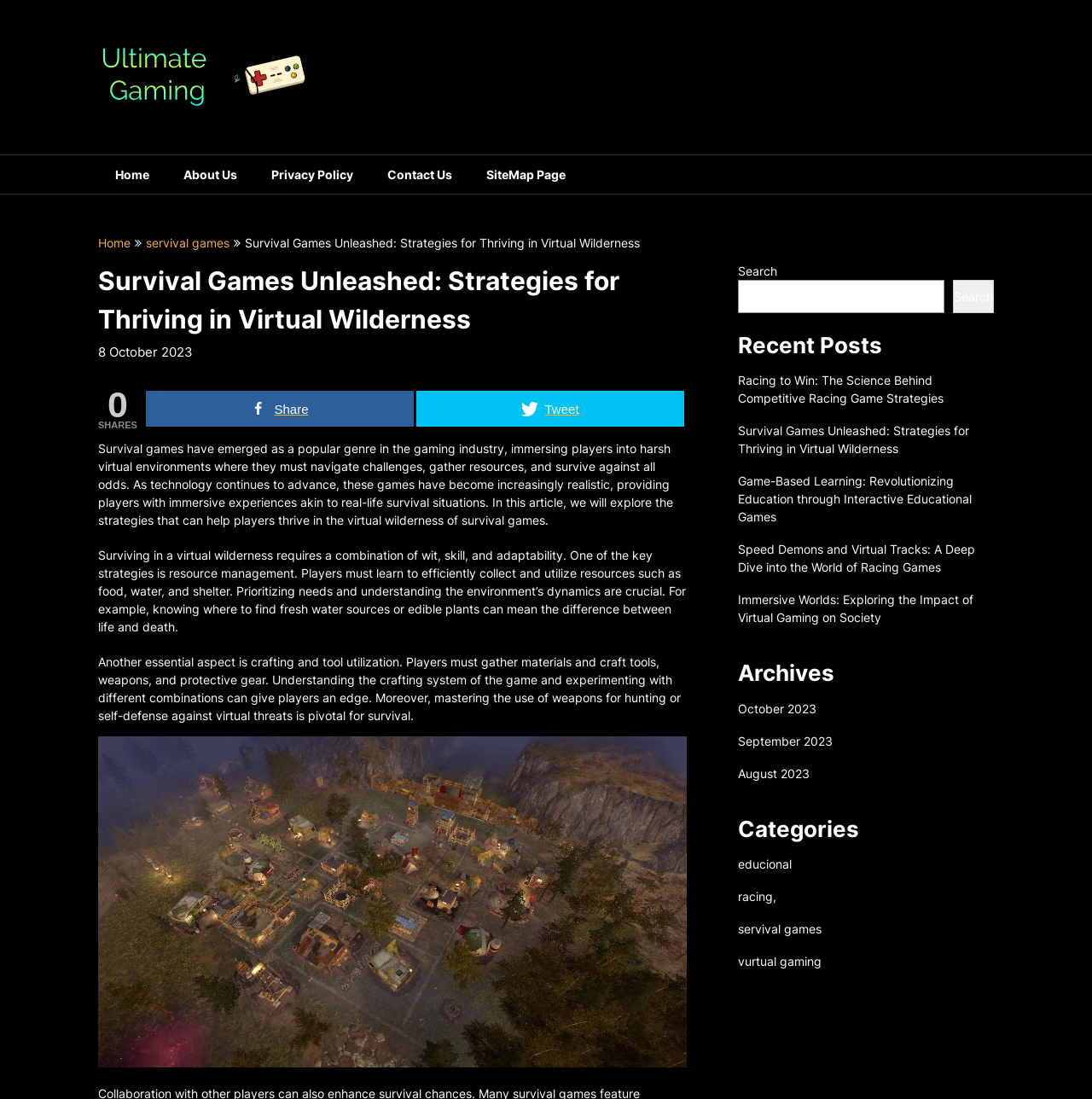Determine the bounding box coordinates for the HTML element mentioned in the following description: "Home". The coordinates should be a list of four floats ranging from 0 to 1, represented as [left, top, right, bottom].

[0.09, 0.141, 0.152, 0.176]